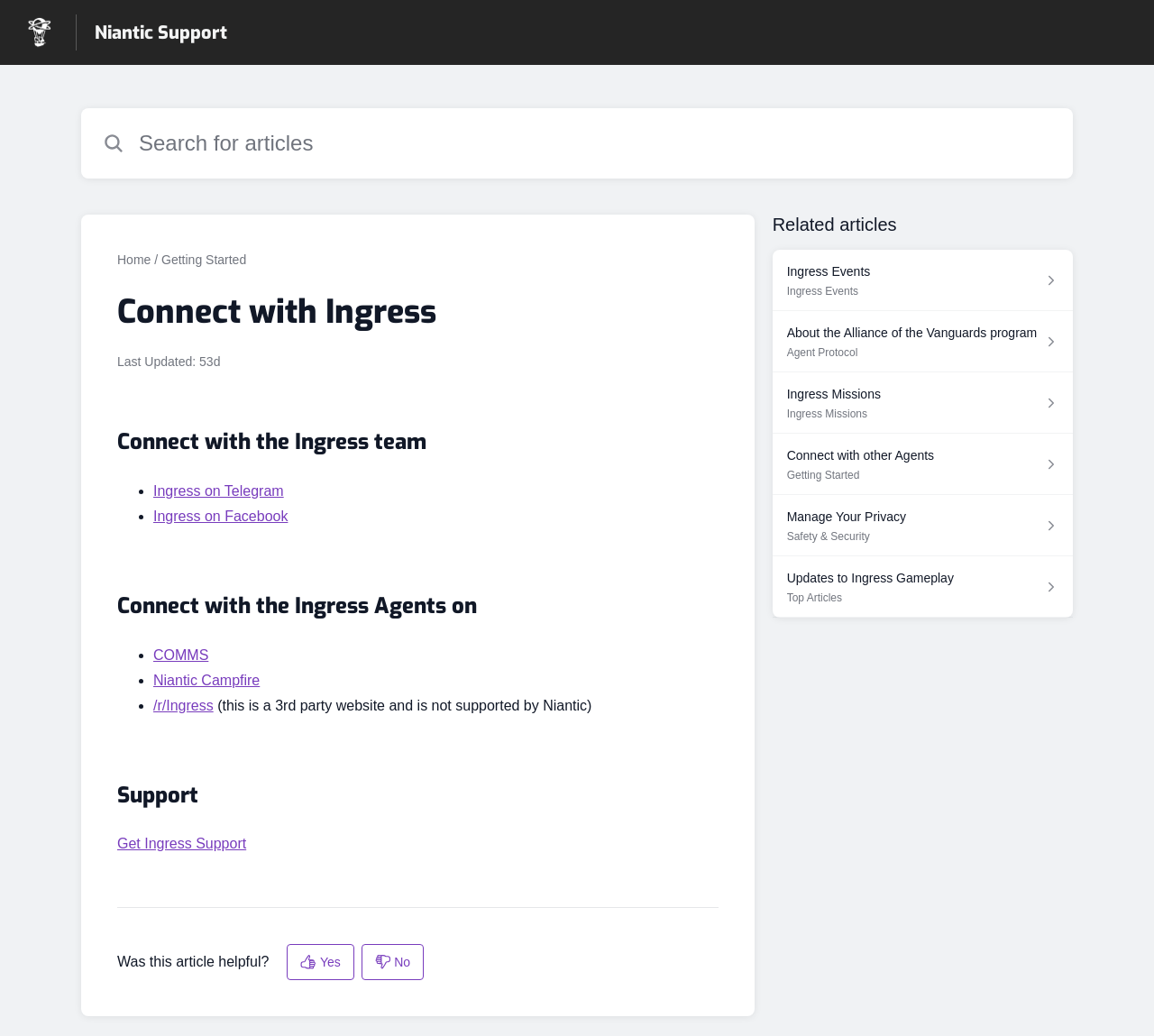Extract the bounding box of the UI element described as: "Ingress on Telegram".

[0.133, 0.462, 0.246, 0.486]